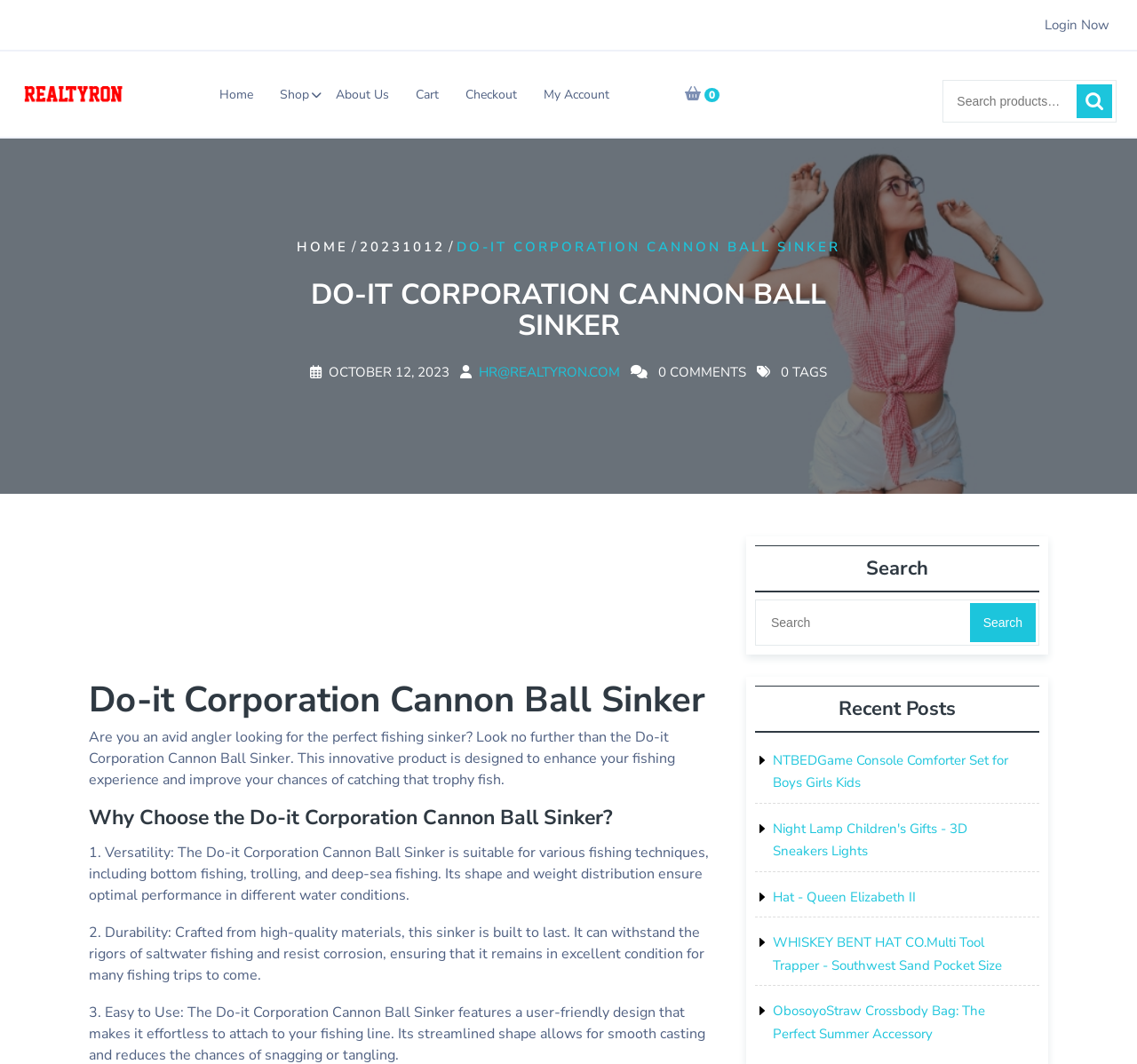What is the second link in the navigation menu?
Answer the question with as much detail as you can, using the image as a reference.

The navigation menu is located at the top of the webpage and lists several links, including 'Home', 'Shop', 'About Us', 'Cart', 'Checkout', and 'My Account'. The second link is 'Shop'.